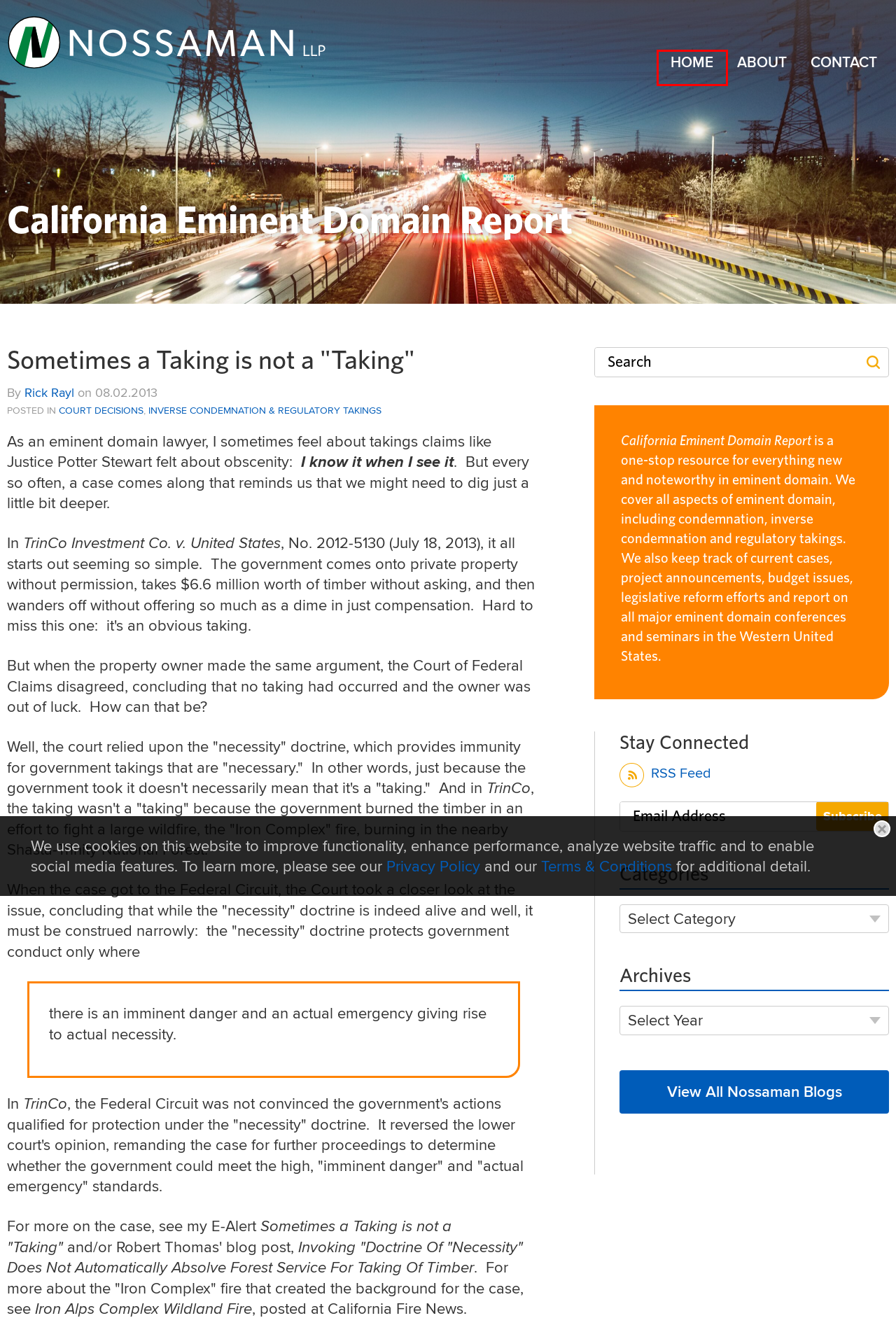Given a screenshot of a webpage with a red bounding box, please pick the webpage description that best fits the new webpage after clicking the element inside the bounding box. Here are the candidates:
A. Eminent Domain Attorneys | Inverse Condemnation | Regulatory Takings | Eminent Domain Lawyers
B. Blogs
C. Firmseek, Inc
D. Legal Notices, Terms & Conditions Of Use
E. Nossaman LLP | Attorneys at Law
F. Privacy Policy
G. Sitemap
H. Attorney Advertising

A